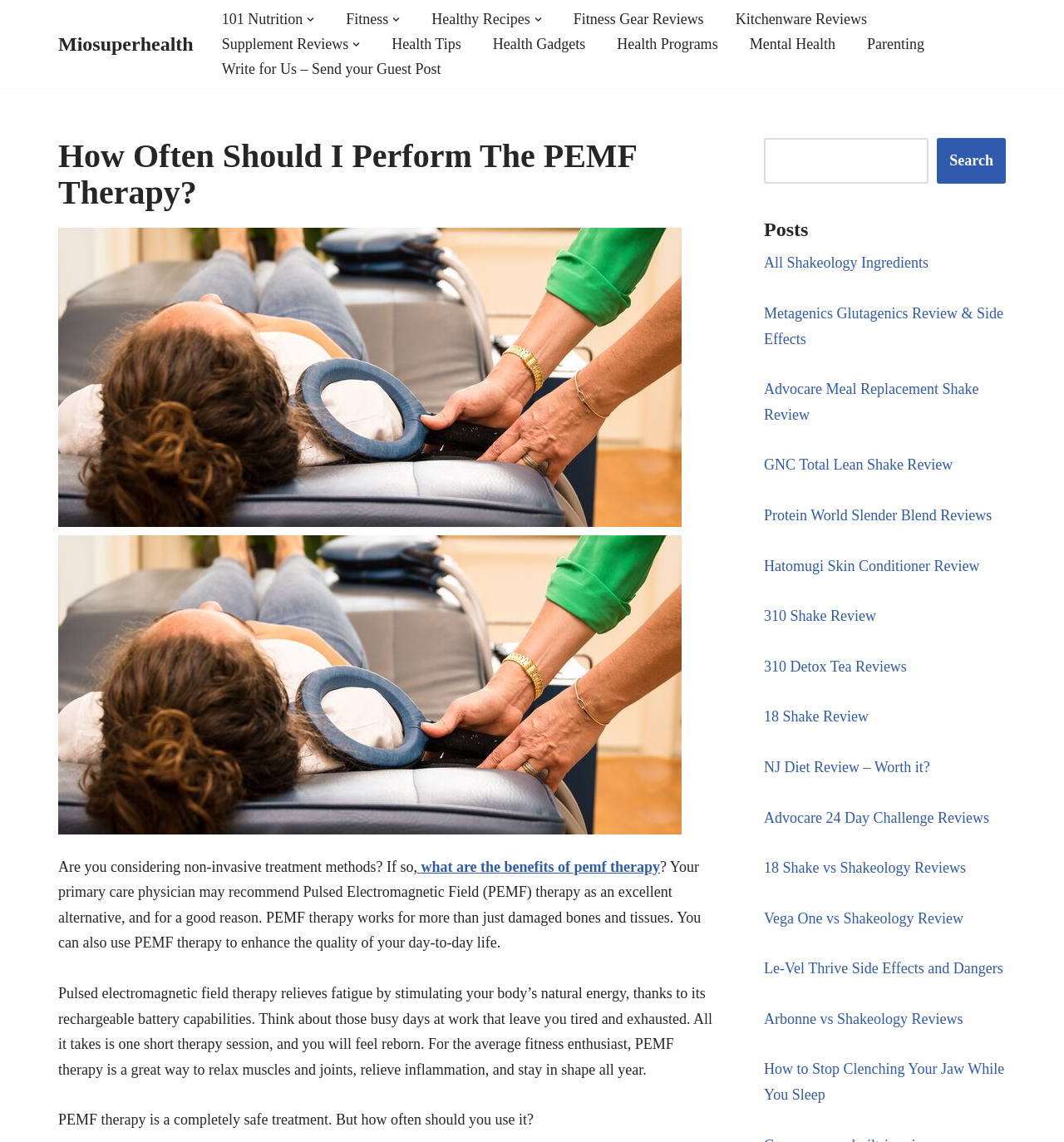Is there a search function on this webpage?
Please provide an in-depth and detailed response to the question.

I found a search box and a 'Search' button in the top-right corner of the webpage, which suggests that users can search for content on the website.